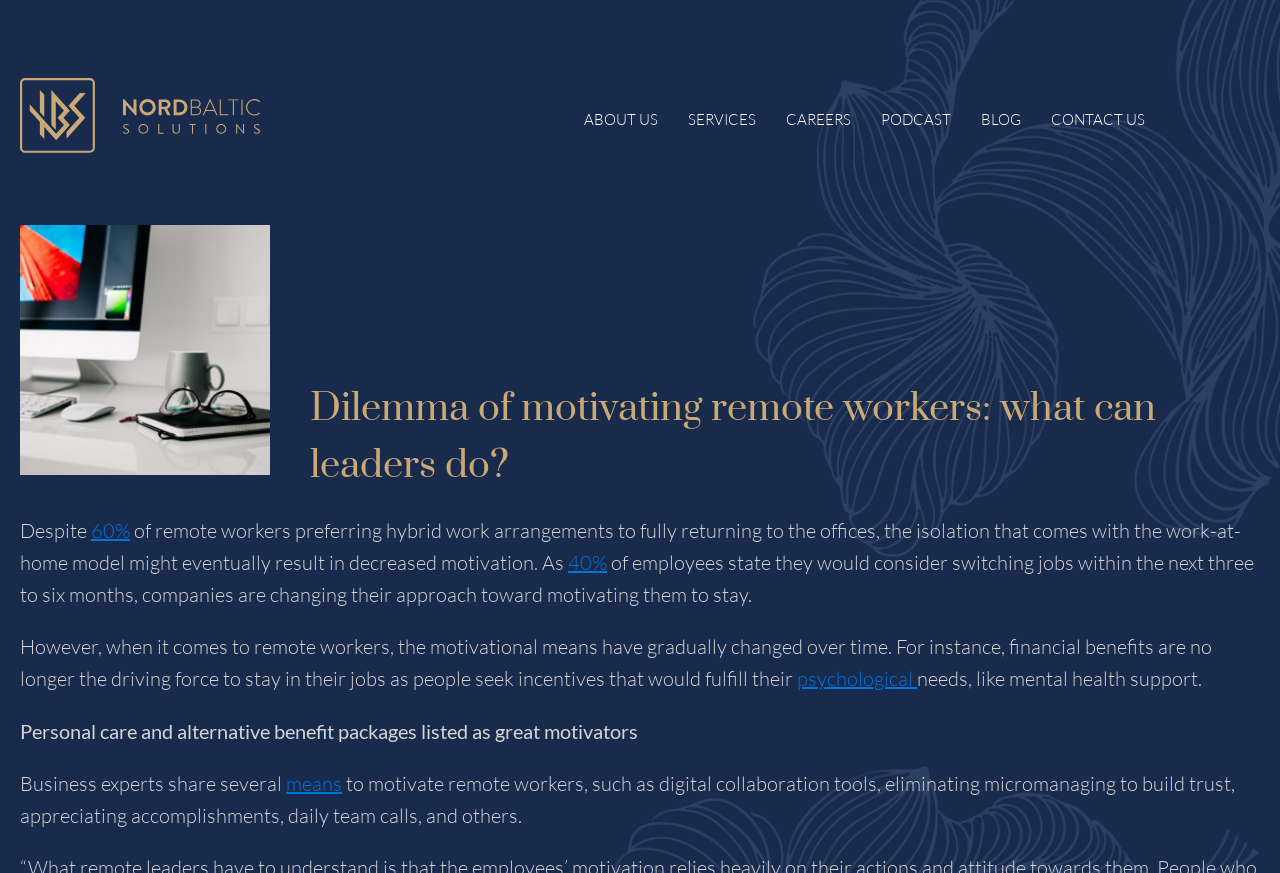Provide a comprehensive description of the webpage.

The webpage appears to be an article discussing the challenges of motivating remote workers. At the top left of the page, there is a link accompanied by an image. Above the main content, there is a navigation menu with six links: "ABOUT US", "SERVICES", "CAREERS", "PODCAST", "BLOG", and "CONTACT US", arranged horizontally from left to right.

The main content is headed by a title "Dilemma of motivating remote workers: what can leaders do?" which spans almost the entire width of the page. The article begins with a paragraph discussing how remote workers prefer hybrid work arrangements, but the isolation of working from home can lead to decreased motivation. The text is interspersed with links, such as "60%" and "40%", which provide additional information or statistics.

The article continues to discuss how companies are changing their approach to motivating employees, and how financial benefits are no longer the primary driving force. Instead, people are seeking incentives that fulfill their psychological needs, such as mental health support. The text also mentions that personal care and alternative benefit packages are great motivators.

The article concludes by sharing expert opinions on means to motivate remote workers, including the use of digital collaboration tools, eliminating micromanaging, appreciating accomplishments, and daily team calls. Overall, the webpage presents a detailed discussion on the challenges of motivating remote workers and potential solutions to address these challenges.